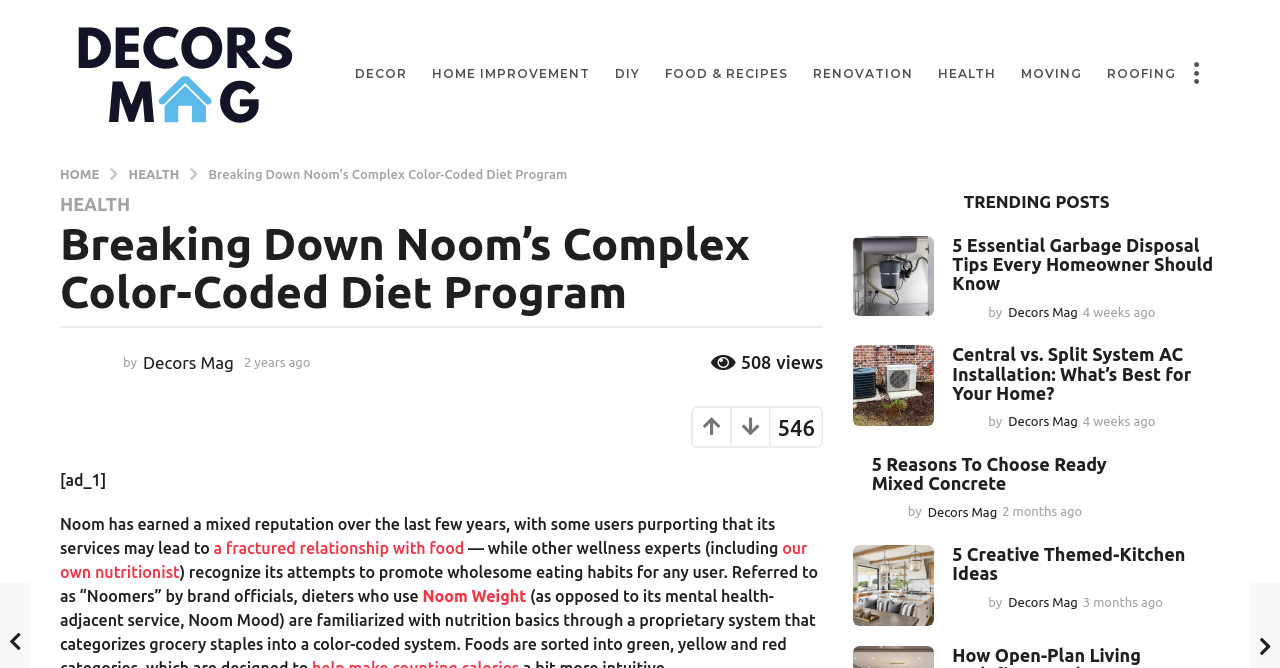Find the bounding box coordinates of the clickable area that will achieve the following instruction: "Search for something".

None